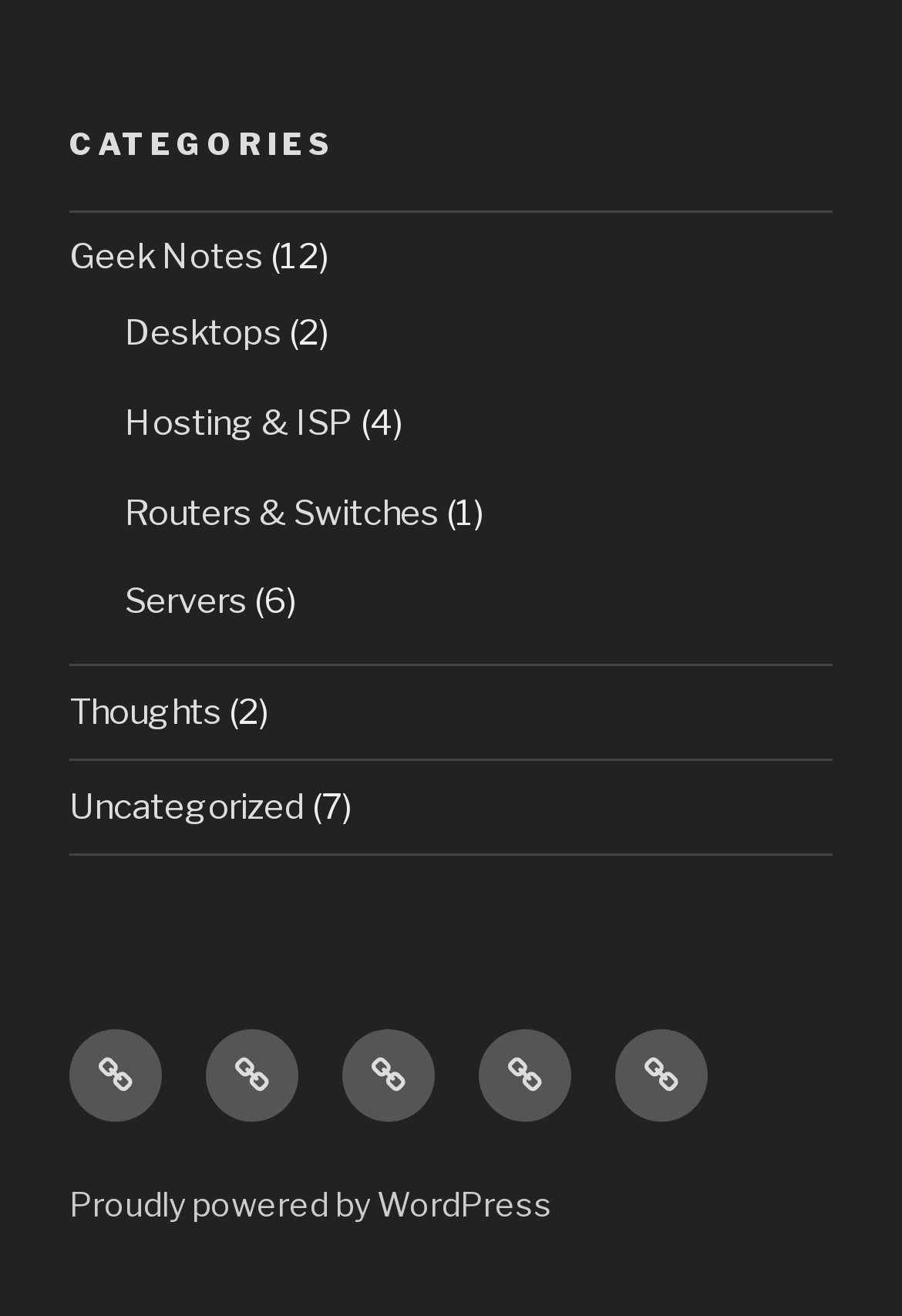Identify the bounding box coordinates of the region I need to click to complete this instruction: "explore Servers".

[0.138, 0.442, 0.274, 0.474]